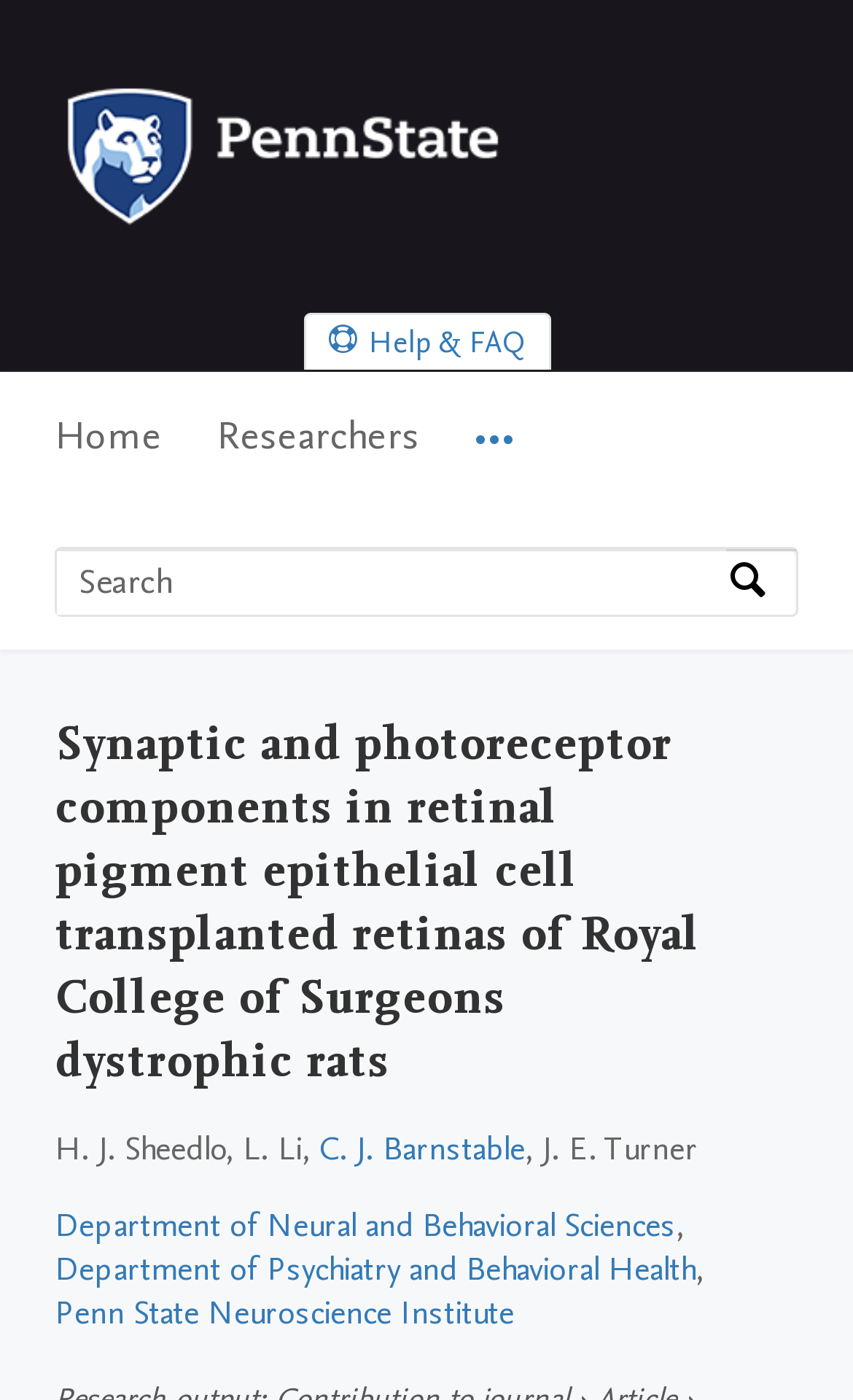Identify and generate the primary title of the webpage.

Synaptic and photoreceptor components in retinal pigment epithelial cell transplanted retinas of Royal College of Surgeons dystrophic rats